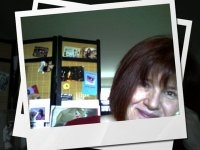Provide your answer in one word or a succinct phrase for the question: 
What is the atmosphere of the setting in the photo?

casual